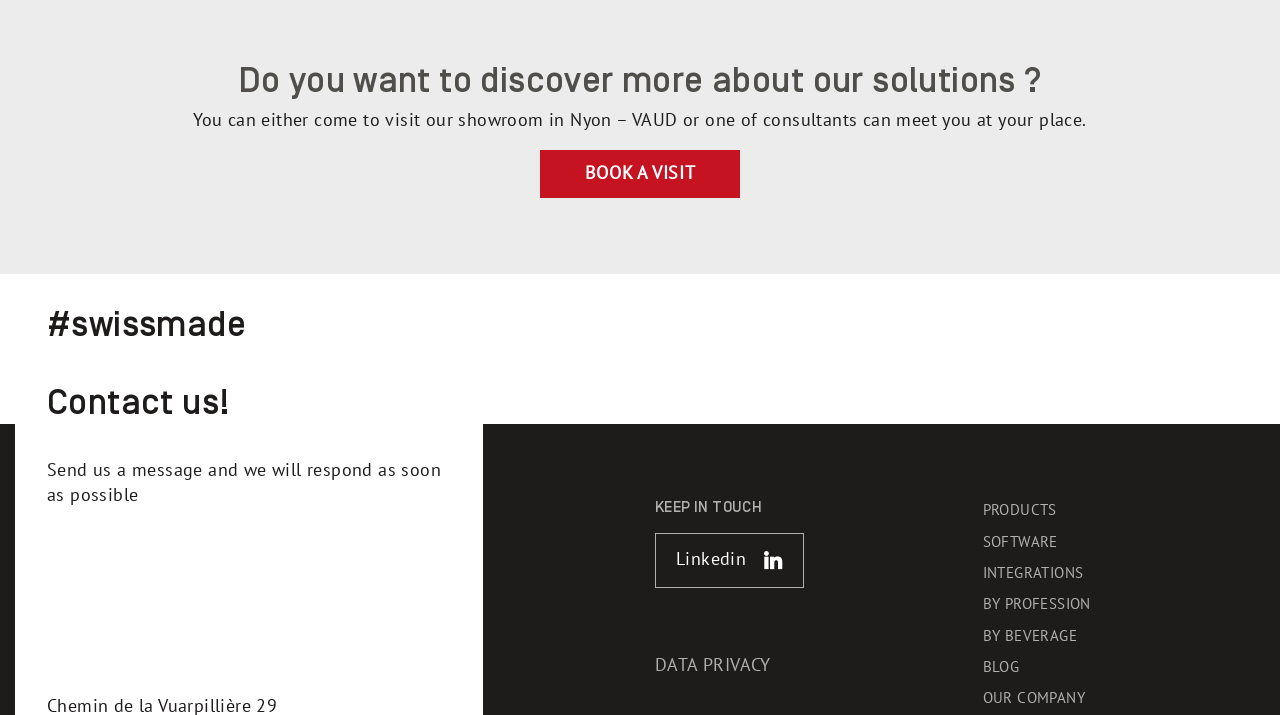Please locate the bounding box coordinates of the region I need to click to follow this instruction: "Visit the blog".

[0.768, 0.92, 0.796, 0.945]